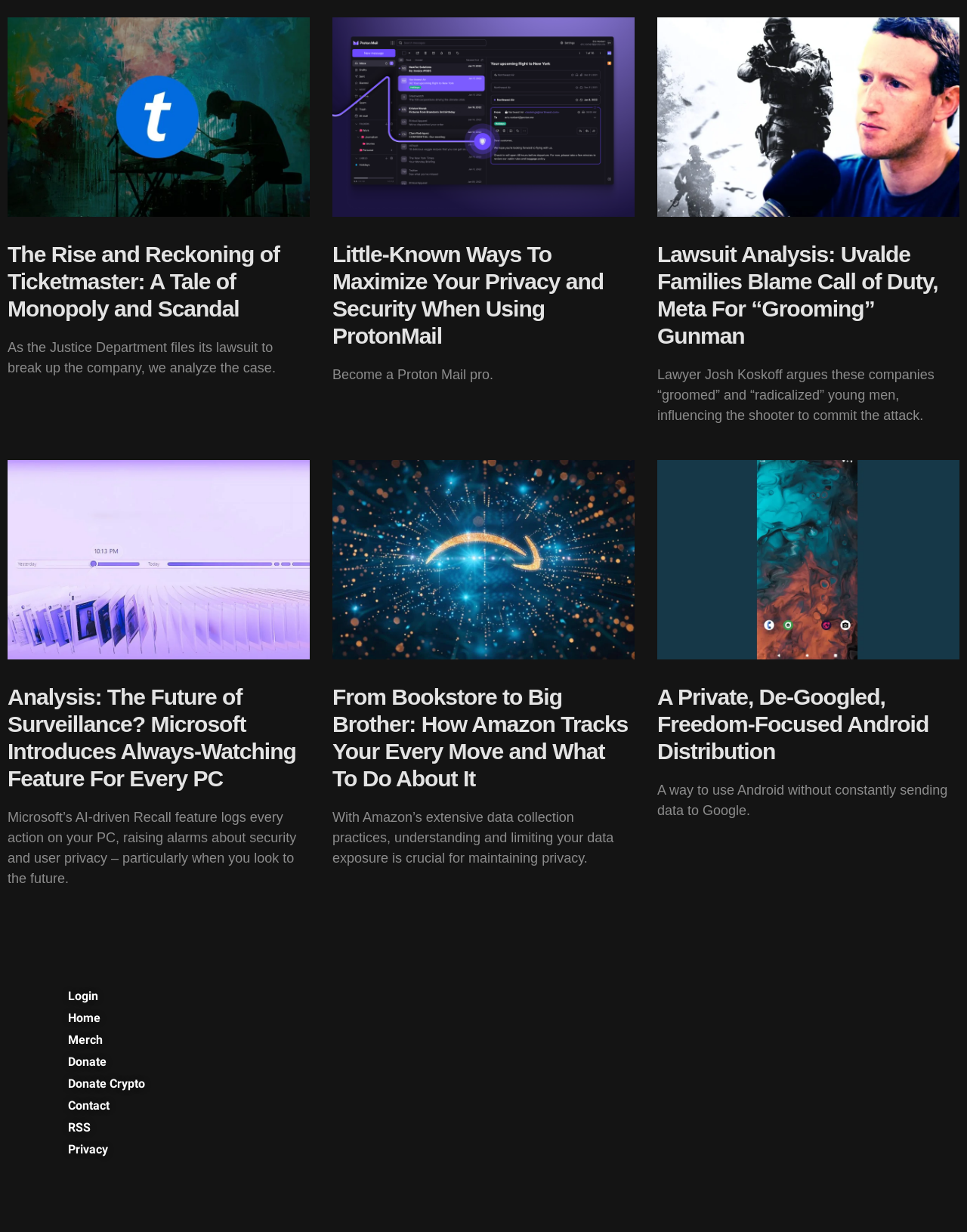Pinpoint the bounding box coordinates of the clickable area needed to execute the instruction: "Learn about maximizing privacy and security on ProtonMail". The coordinates should be specified as four float numbers between 0 and 1, i.e., [left, top, right, bottom].

[0.344, 0.188, 0.656, 0.291]